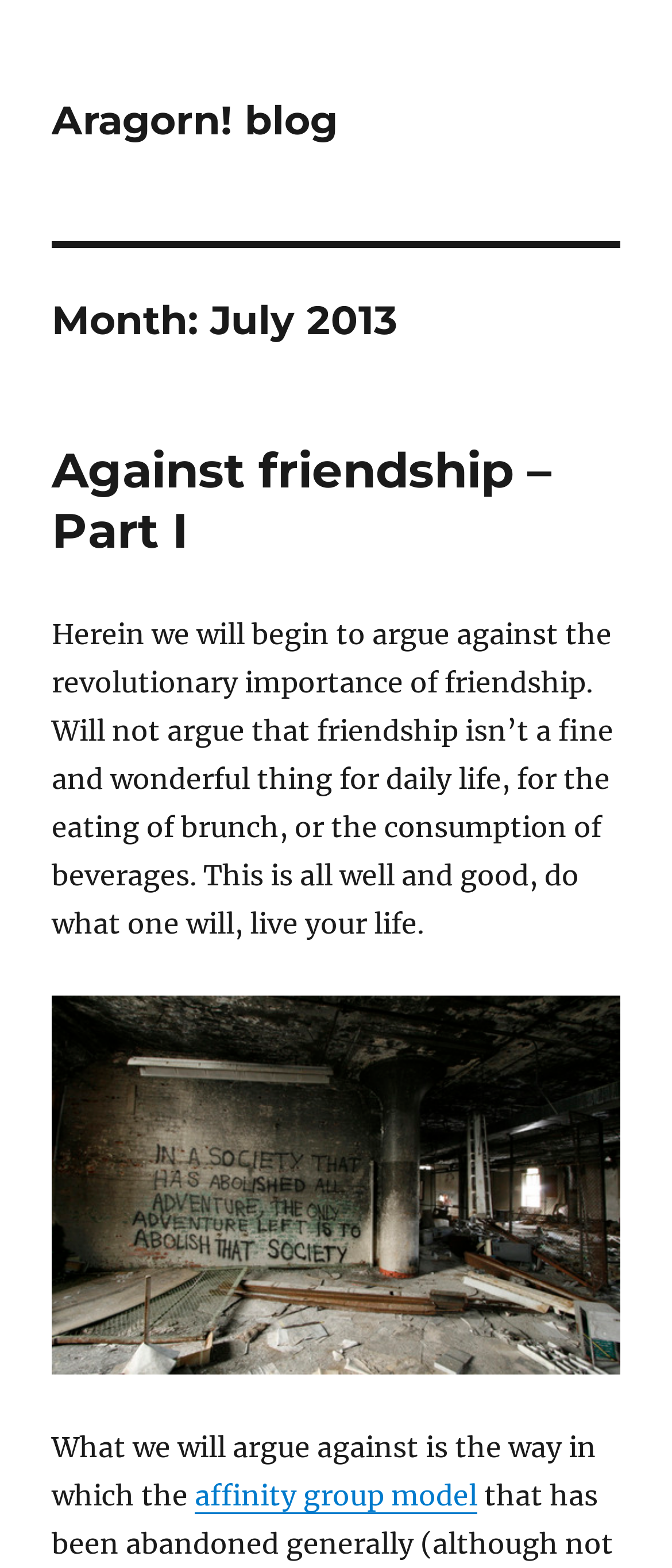Offer a detailed explanation of the webpage layout and contents.

The webpage is a blog post titled "July 2013 – Aragorn! blog" with a focus on a specific article. At the top, there is a link to the blog's homepage, "Aragorn! blog", positioned near the top left corner of the page. Below this link, there is a header section that spans almost the entire width of the page. Within this header, there is a heading that displays the month and year, "Month: July 2013", situated near the top center of the page.

Below the header section, there is another heading that reads "Against friendship – Part I", positioned near the top center of the page. This heading is followed by a link with the same text, "Against friendship – Part I", which is aligned to the left of the page. 

The main content of the article begins with a paragraph of text that discusses the importance of friendship in daily life, but argues against its revolutionary significance. This text block is positioned below the heading and spans most of the page's width. 

Below the text, there is an image, "tumblr_kv0igmMdMi1qzu0t9o1_500", which takes up a significant portion of the page's width and is centered. The image is followed by another paragraph of text that continues the argument against the affinity group model. This text block is positioned below the image and spans most of the page's width. Within this text block, there is a link to the "affinity group model" positioned near the bottom center of the page.